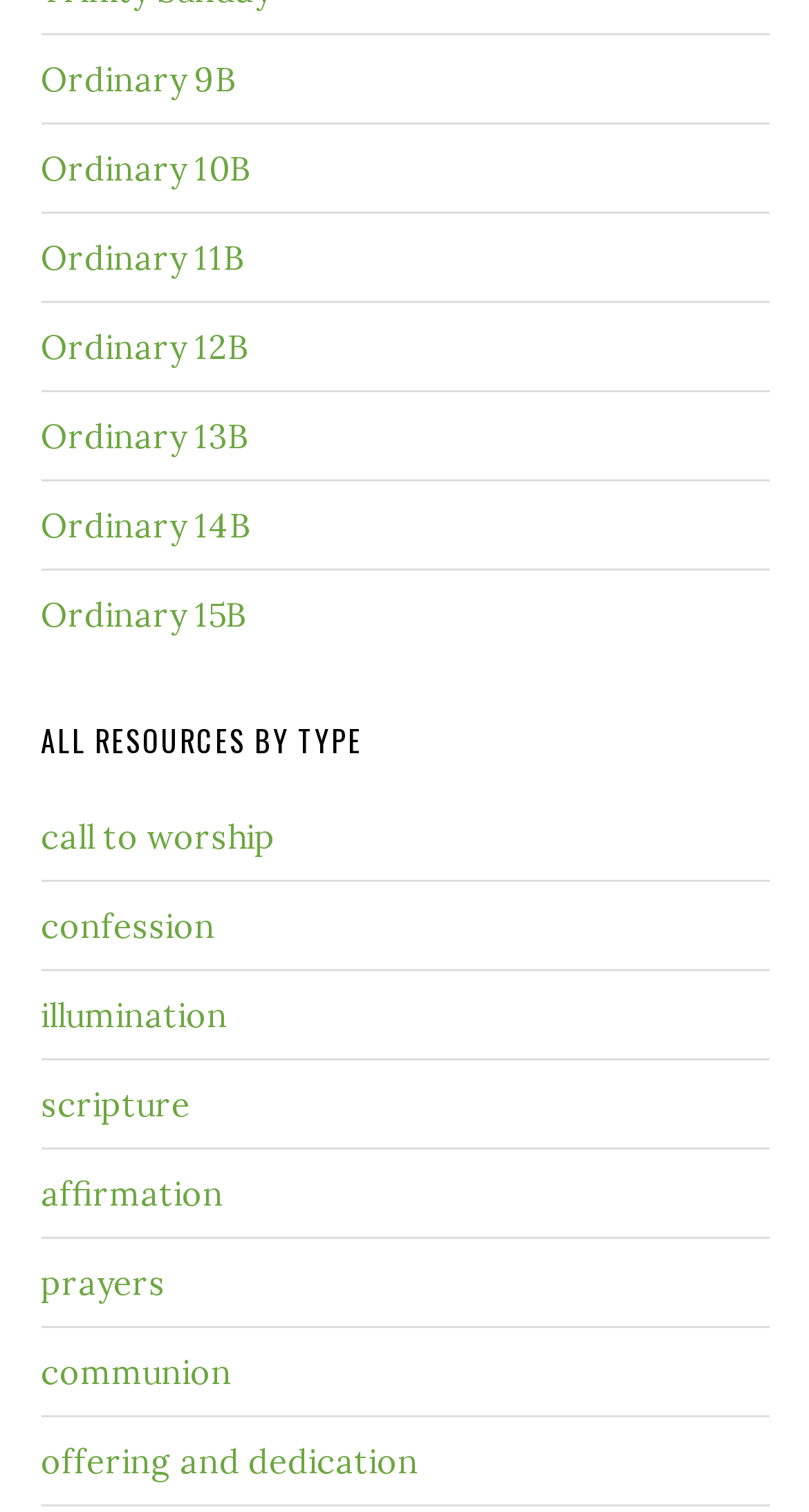Please identify the bounding box coordinates of the area that needs to be clicked to follow this instruction: "view ALL RESOURCES BY TYPE".

[0.05, 0.479, 0.95, 0.502]